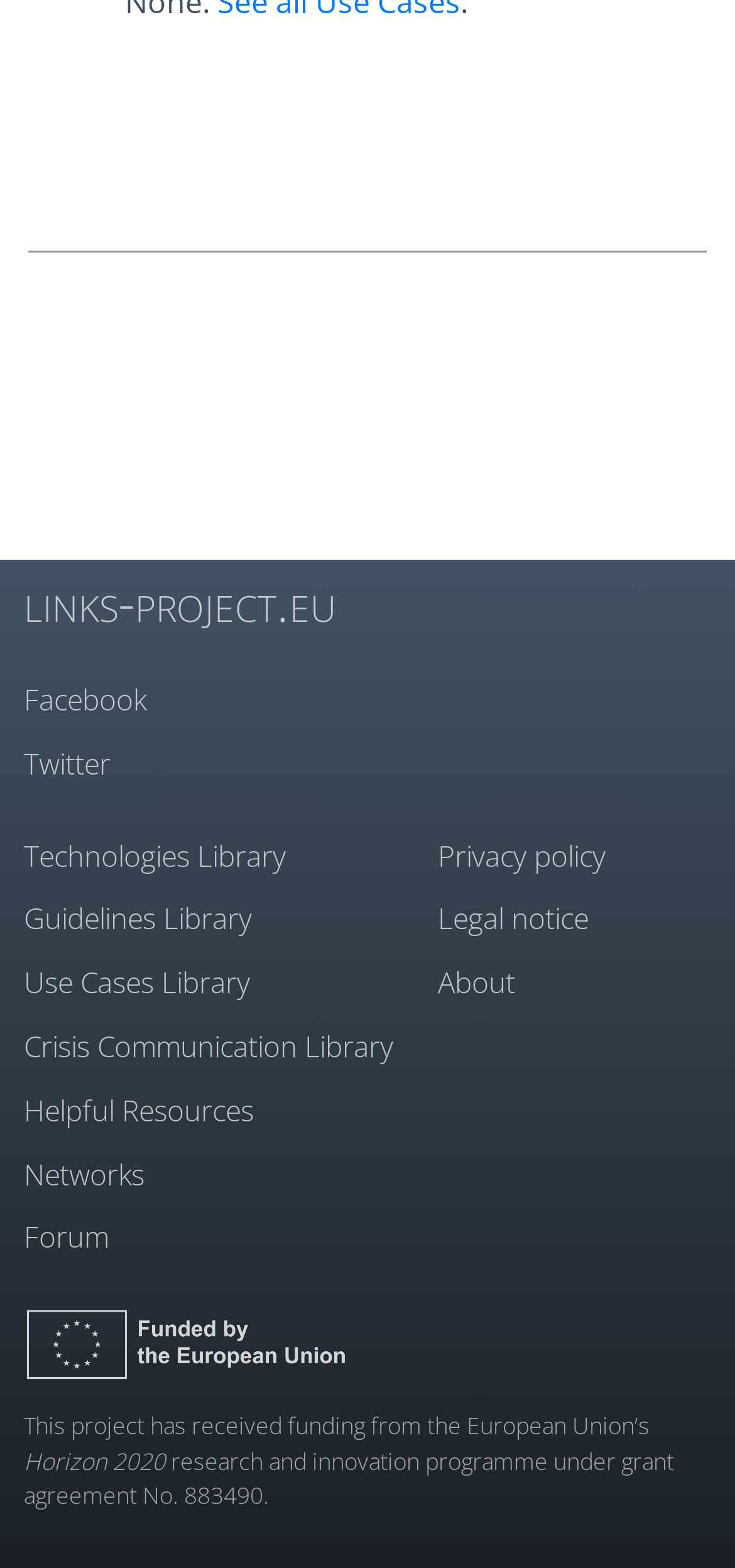How many social media links are available?
Please provide a single word or phrase as the answer based on the screenshot.

3